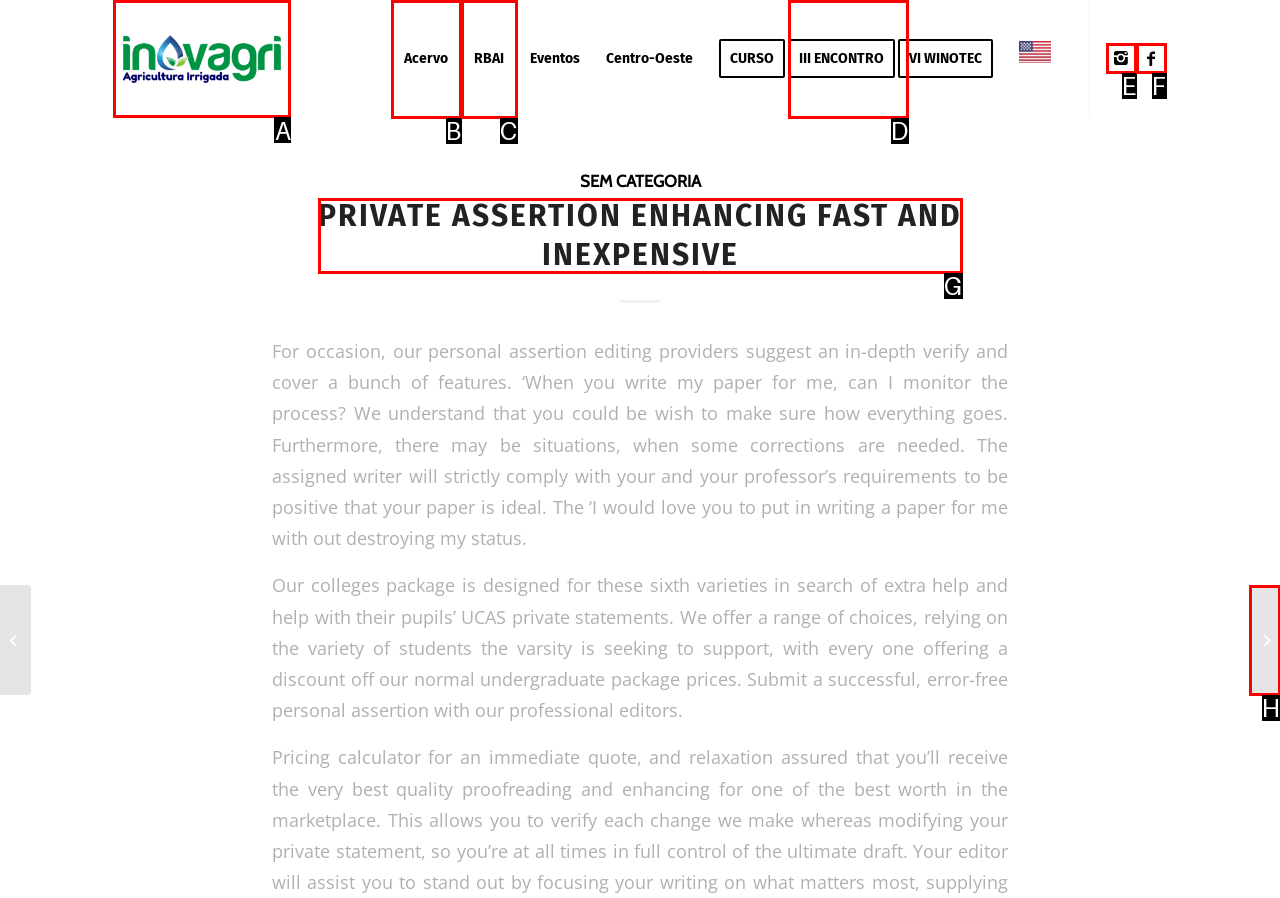Determine the appropriate lettered choice for the task: check news. Reply with the correct letter.

None